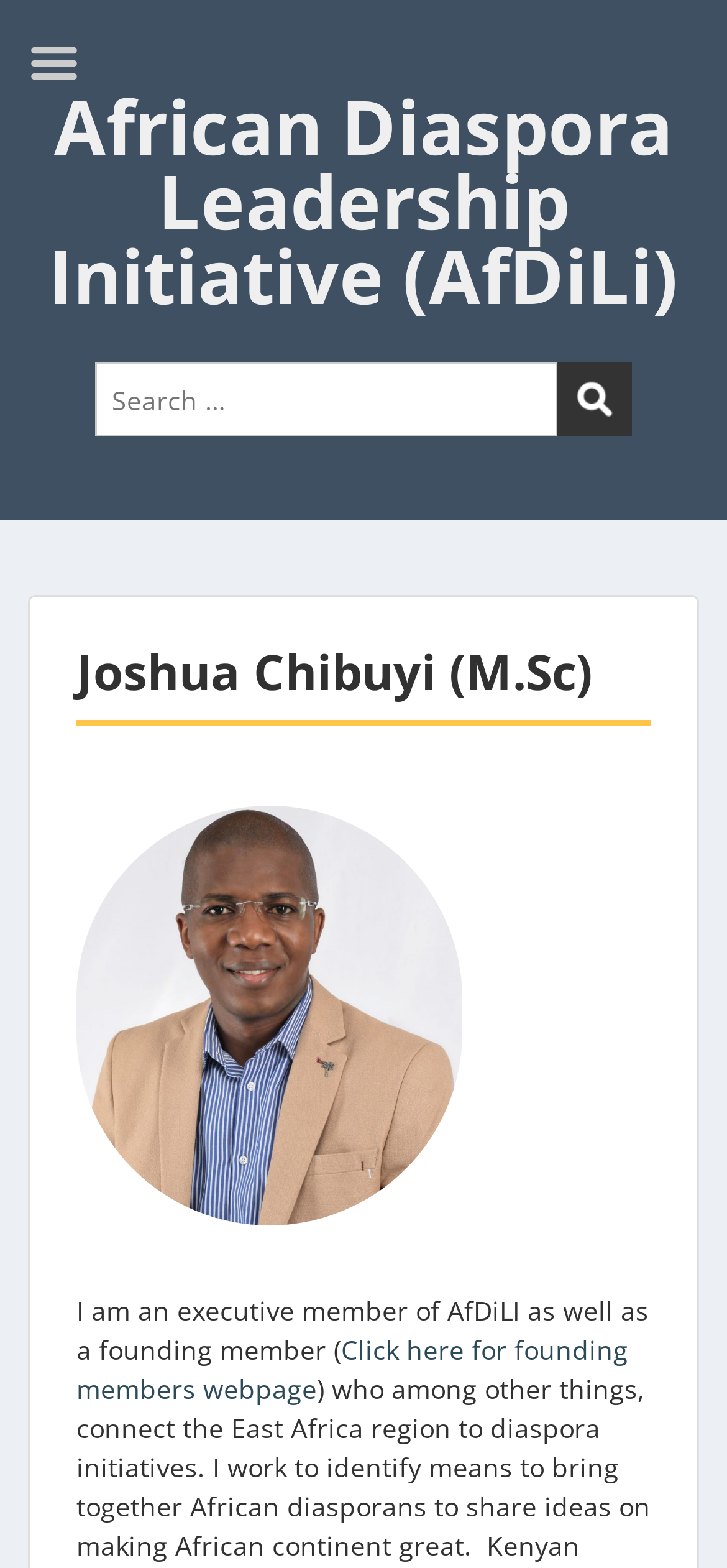Identify and extract the main heading from the webpage.

African Diaspora Leadership Initiative (AfDiLi)